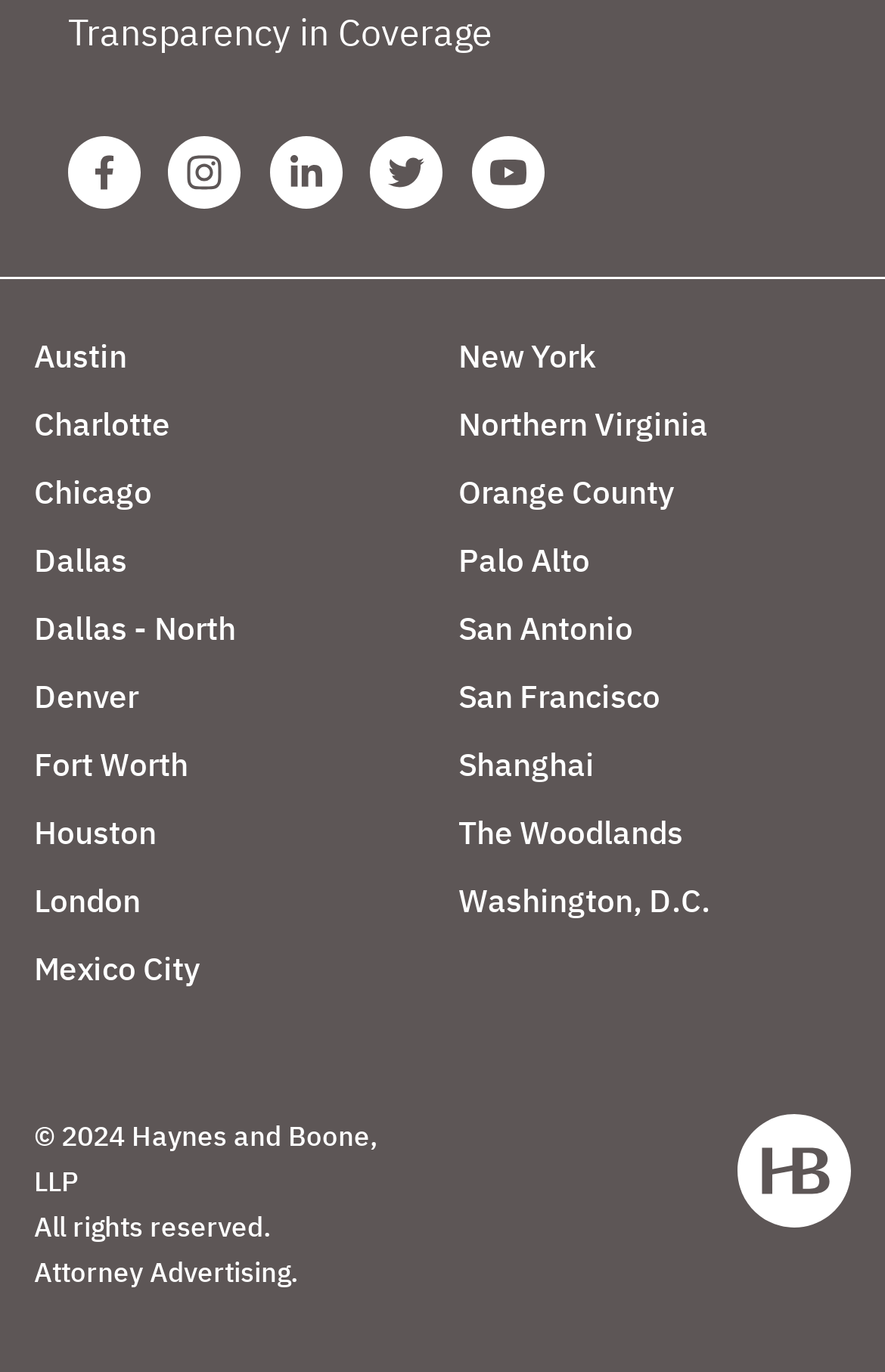Please locate the bounding box coordinates of the element that needs to be clicked to achieve the following instruction: "View Austin office page". The coordinates should be four float numbers between 0 and 1, i.e., [left, top, right, bottom].

[0.038, 0.245, 0.144, 0.275]